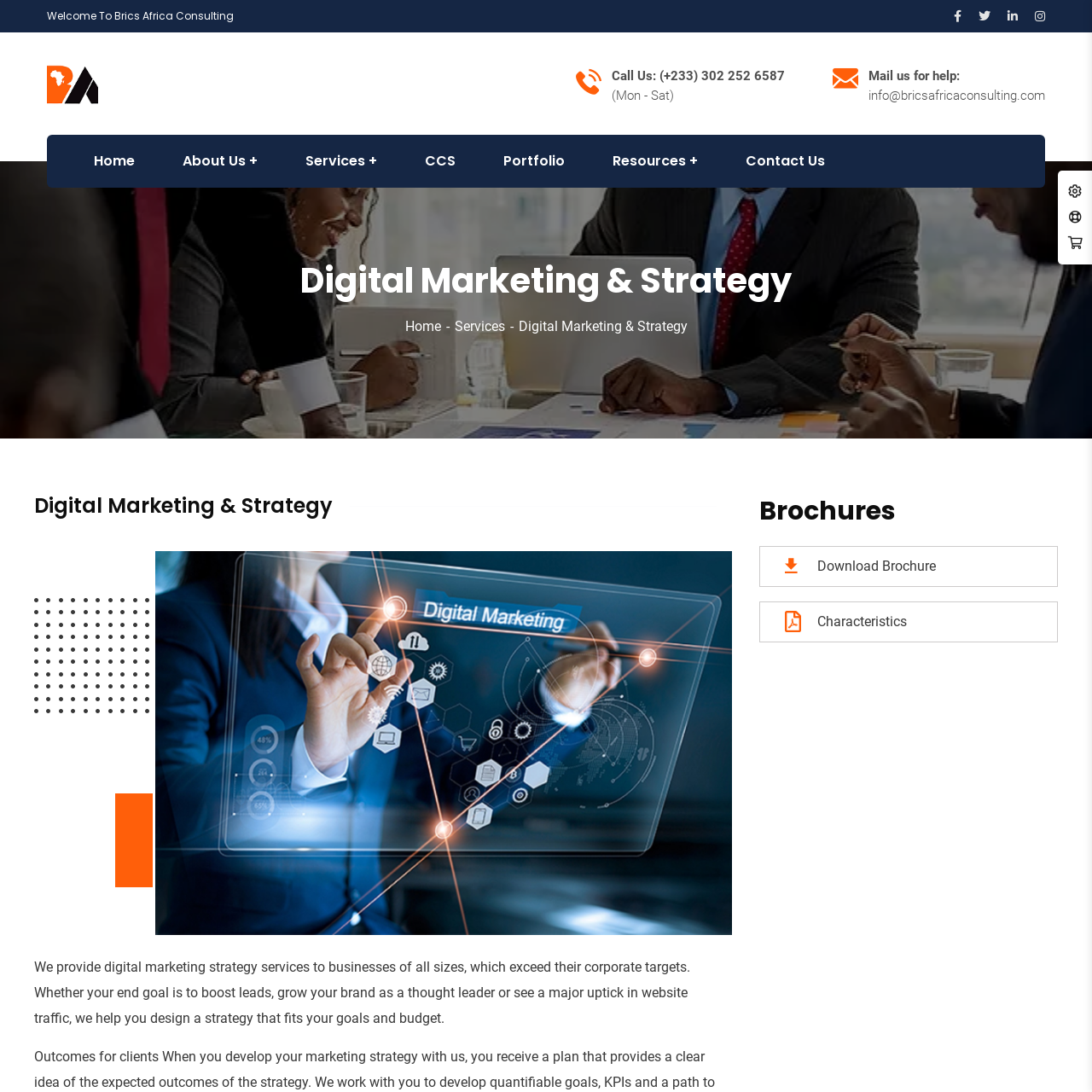What is Brics Africa Consulting's goal for its clients?
Observe the image within the red bounding box and give a detailed and thorough answer to the question.

According to the caption, Brics Africa Consulting aims to help businesses achieve their corporate objectives through tailored solutions, which implies that the company's goal is to enhance client success in a competitive marketplace.